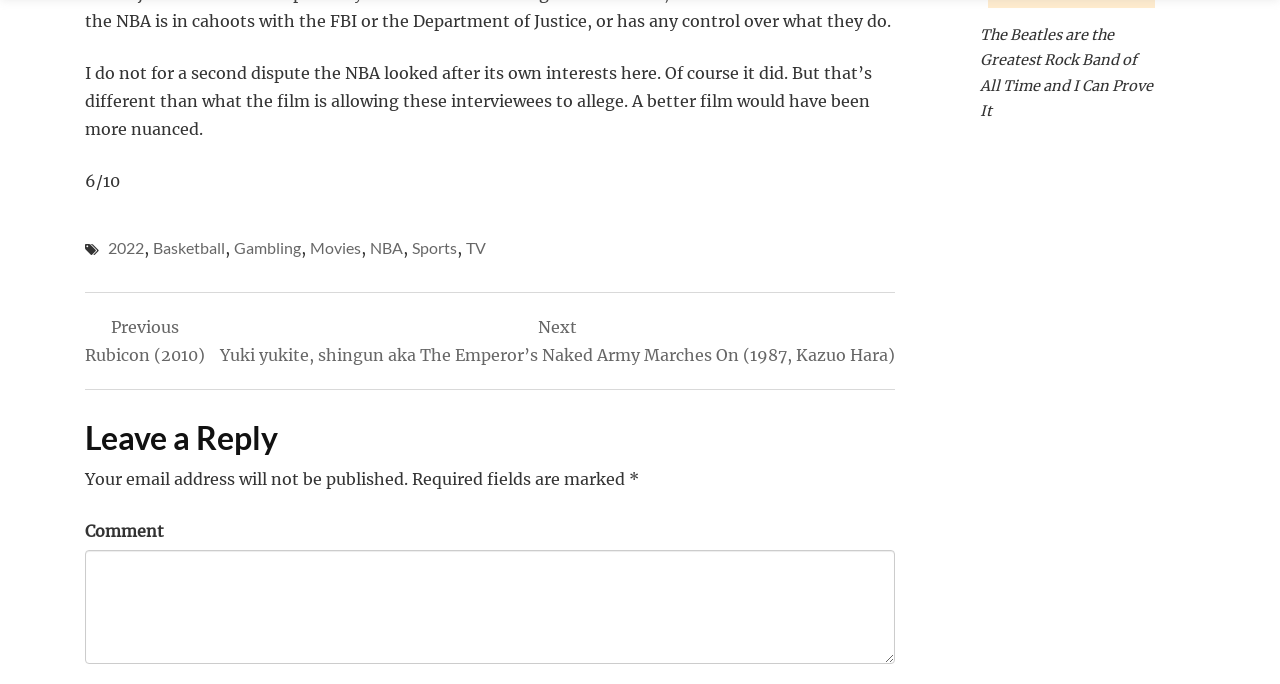What is the title of the previous post?
From the details in the image, answer the question comprehensively.

The title of the previous post is mentioned in the link 'Rubicon (2010)' which is located in the post navigation section of the webpage.